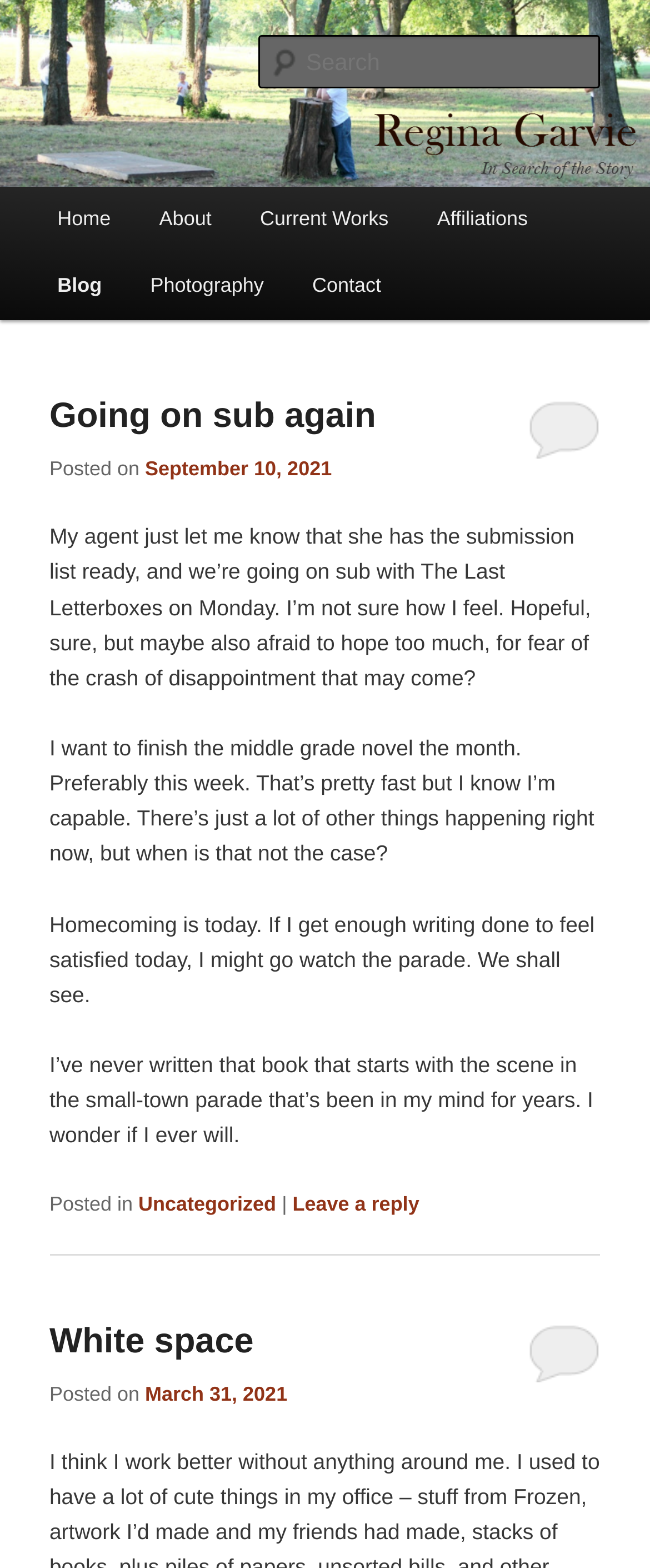Please provide a comprehensive response to the question below by analyzing the image: 
What is the name of the author?

The author's name is mentioned as 'Regina Garvie' in the heading element and also as a link element, which suggests that it is the author's name.